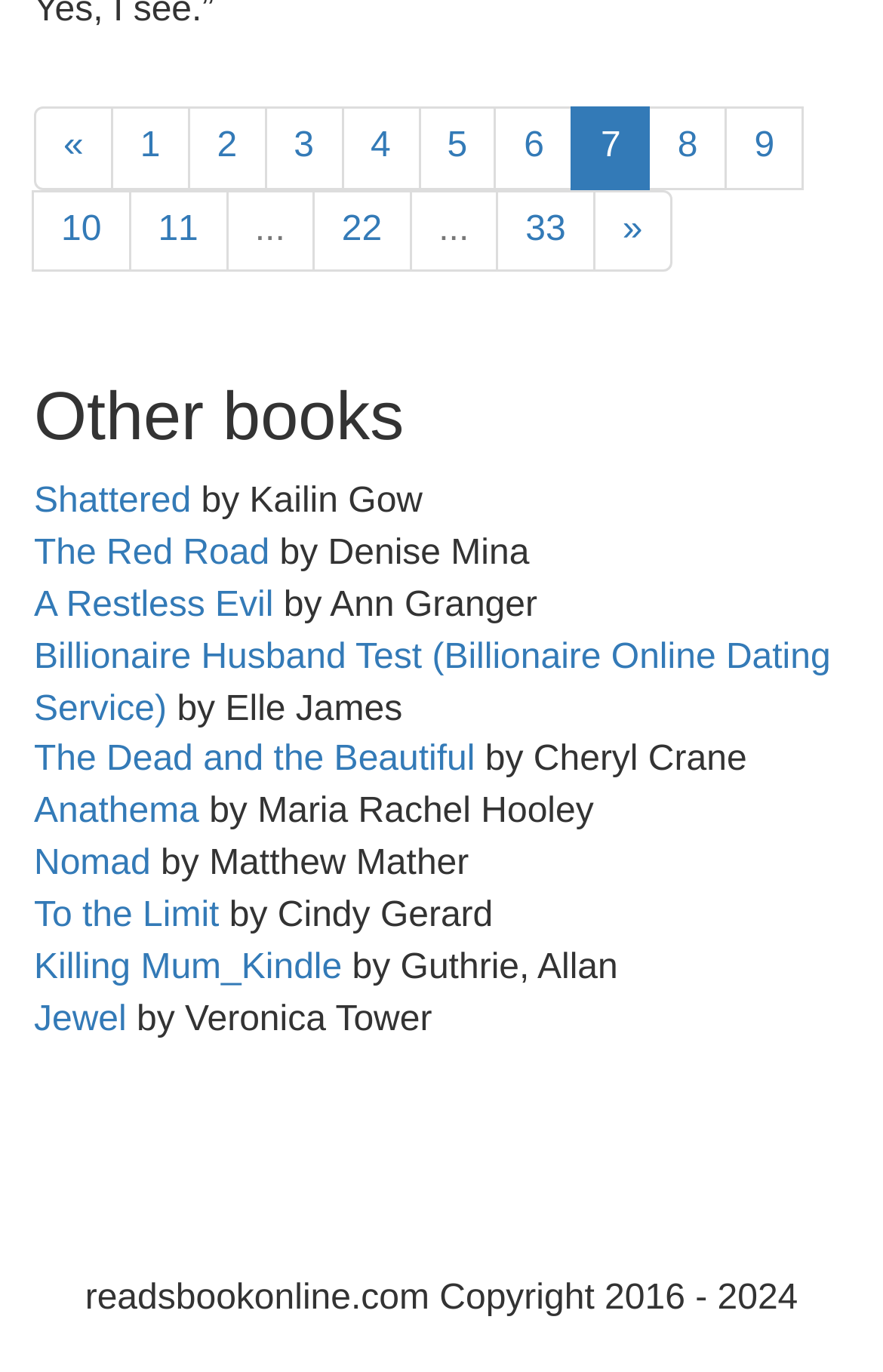Locate the coordinates of the bounding box for the clickable region that fulfills this instruction: "go to page 22".

[0.354, 0.138, 0.466, 0.199]